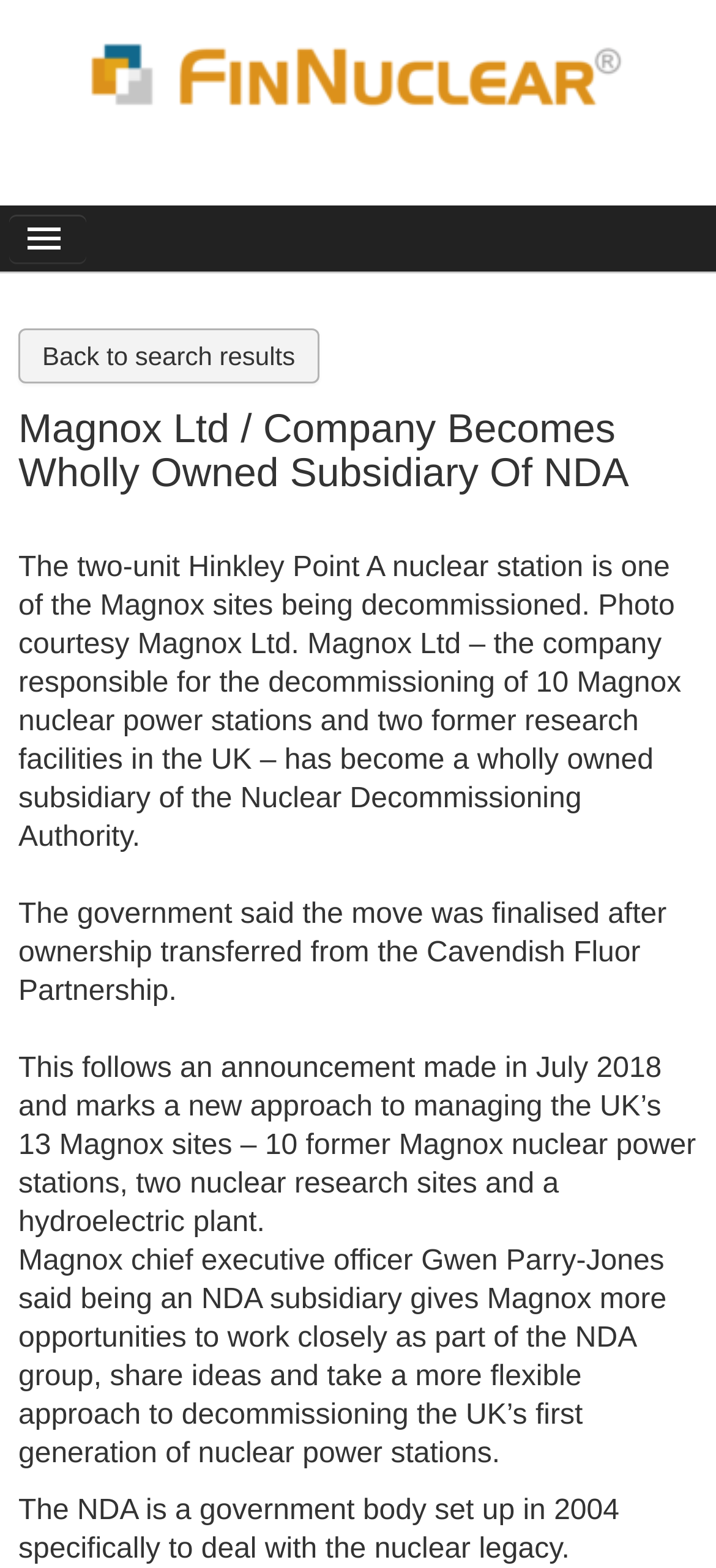Illustrate the webpage with a detailed description.

The webpage is about Magnox Ltd, a company responsible for decommissioning nuclear power stations and research facilities in the UK. At the top, there is a logo of FinNuclear News Database, accompanied by a link to the same. Below this, there are two links, "News" and "Login", spanning the entire width of the page.

The main content of the webpage is divided into sections. The first section has a heading that reads "Magnox Ltd / Company Becomes Wholly Owned Subsidiary Of NDA". Below this heading, there is a paragraph of text that describes Magnox Ltd and its role in decommissioning nuclear power stations. To the left of this text, there is a small image, likely a photo of a nuclear station.

The next section has two paragraphs of text. The first paragraph explains that the company has become a wholly owned subsidiary of the Nuclear Decommissioning Authority (NDA). The second paragraph provides more context about this move, mentioning an announcement made in July 2018.

Further down, there is another section with two paragraphs of text. The first paragraph is a quote from Magnox's chief executive officer, Gwen Parry-Jones, discussing the benefits of being an NDA subsidiary. The second paragraph provides a brief description of the NDA, a government body set up to deal with the nuclear legacy.

There is also a link to "Back to search results" located above the main content, which suggests that this webpage is a search result.